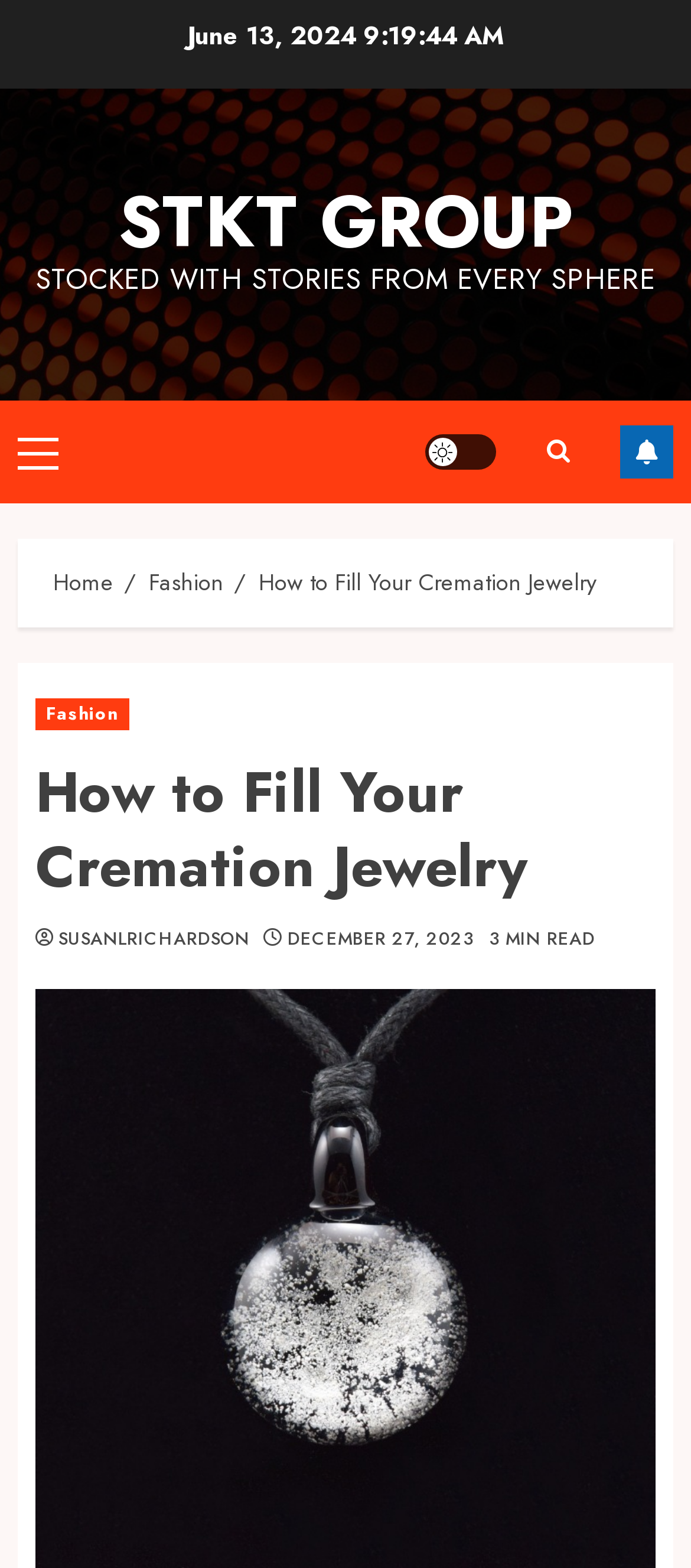Extract the primary heading text from the webpage.

How to Fill Your Cremation Jewelry